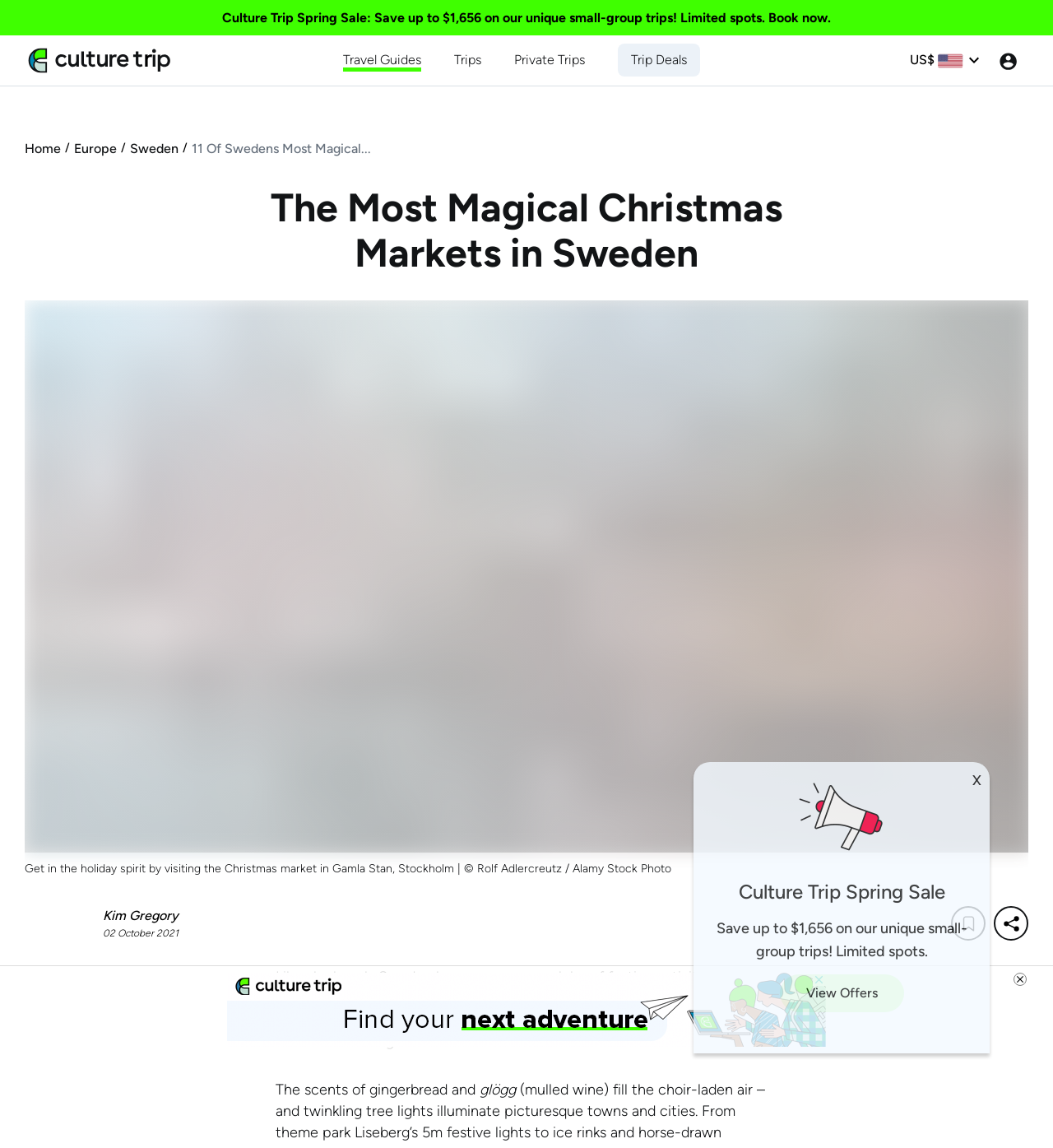Answer this question in one word or a short phrase: What is the name of the author of the article?

Kim Gregory